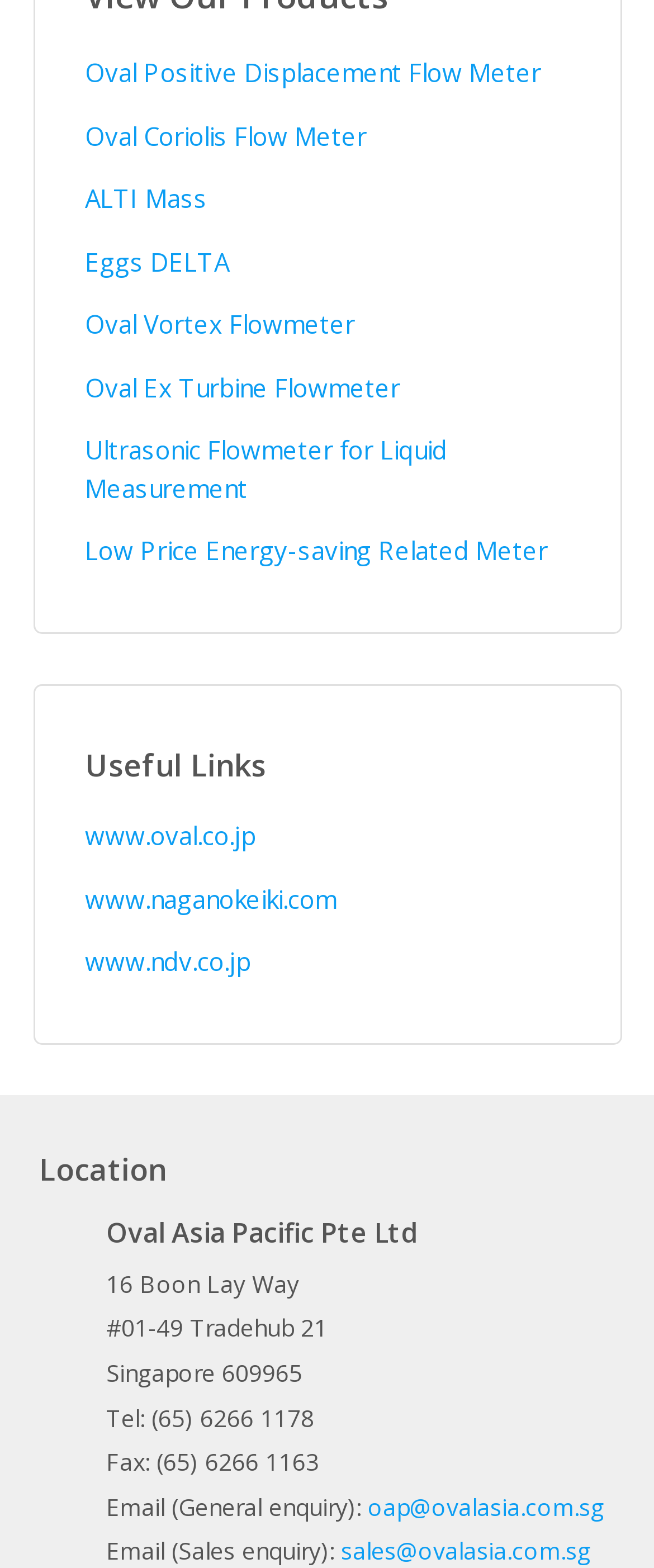Give the bounding box coordinates for this UI element: "Oval Coriolis Flow Meter". The coordinates should be four float numbers between 0 and 1, arranged as [left, top, right, bottom].

[0.129, 0.075, 0.56, 0.097]